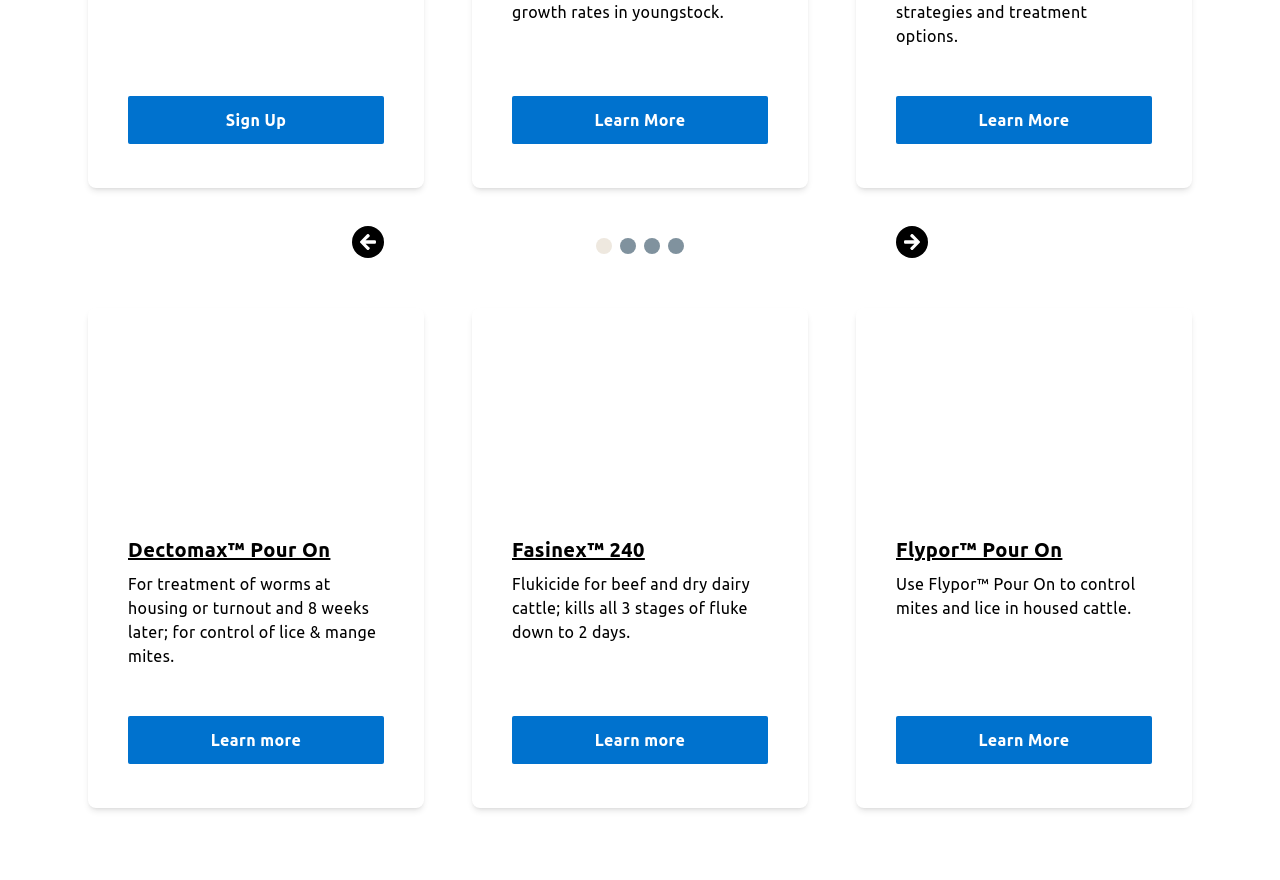Please identify the coordinates of the bounding box for the clickable region that will accomplish this instruction: "Learn more about Dectomax Pour On for cattle".

[0.4, 0.109, 0.6, 0.164]